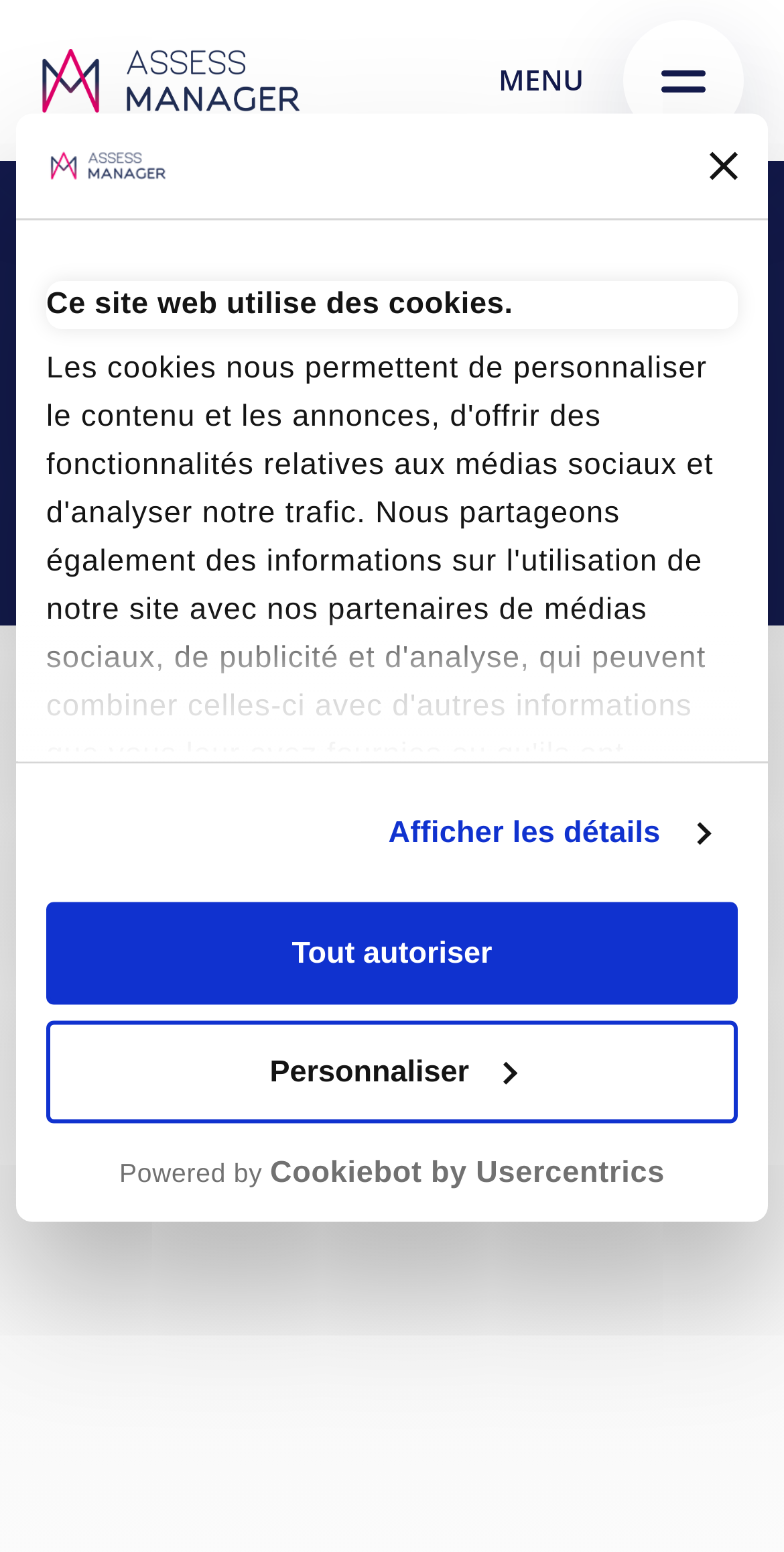Please identify the bounding box coordinates for the region that you need to click to follow this instruction: "Back to top".

[0.79, 0.754, 0.897, 0.809]